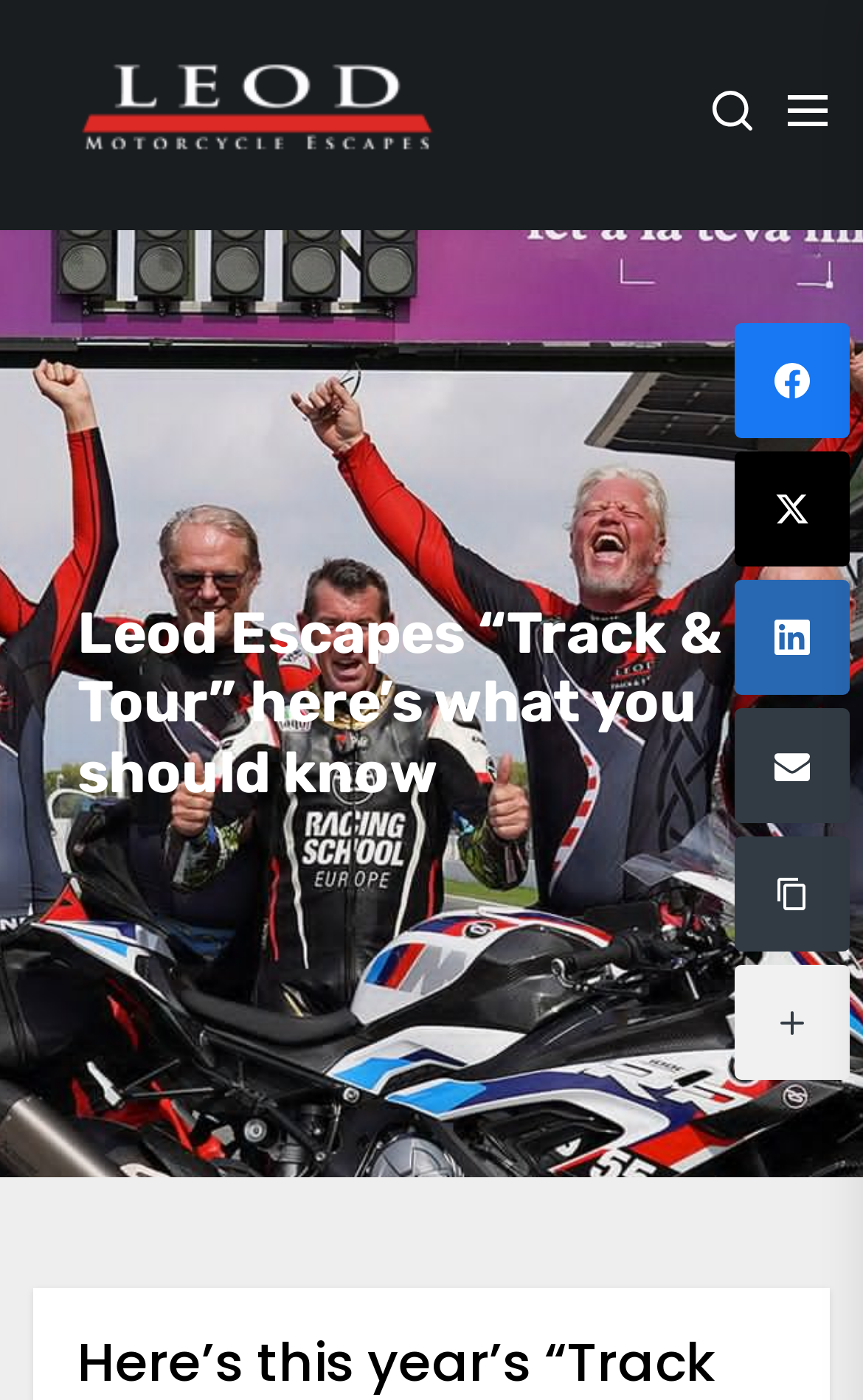Based on the image, provide a detailed response to the question:
What is the purpose of the buttons at the top right?

There are two buttons at the top right of the webpage, but their purpose is not explicitly stated. They might be used for login, registration, or other functions.